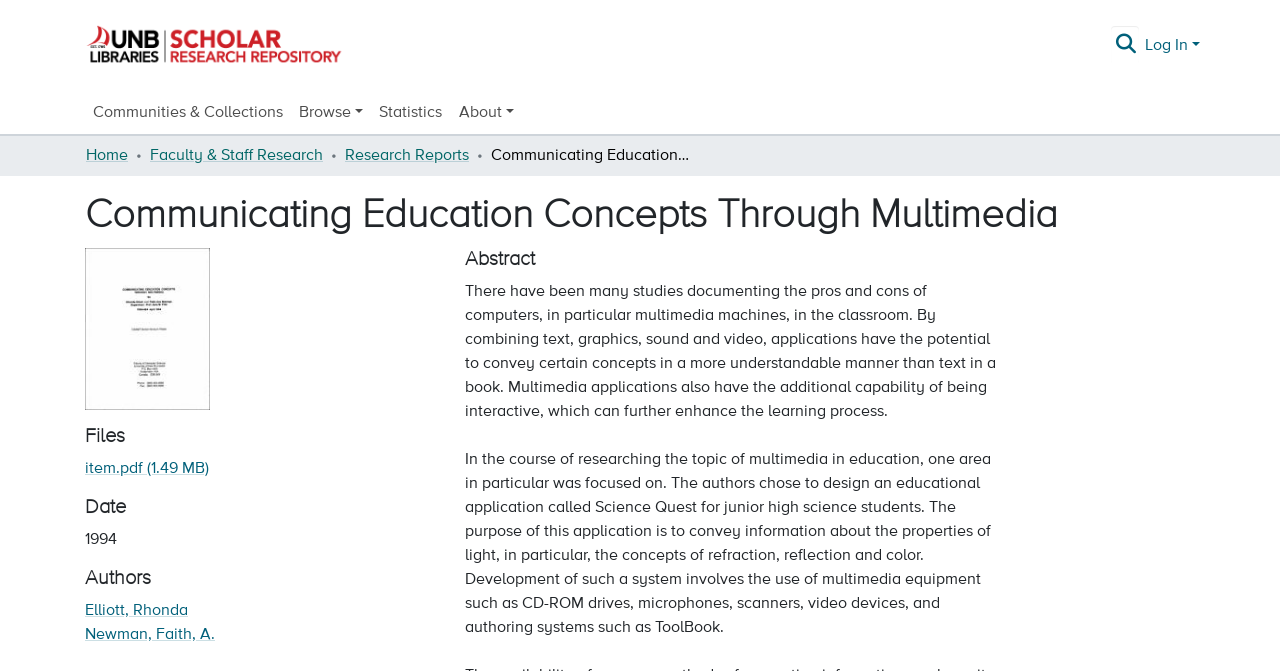Your task is to extract the text of the main heading from the webpage.

Communicating Education Concepts Through Multimedia